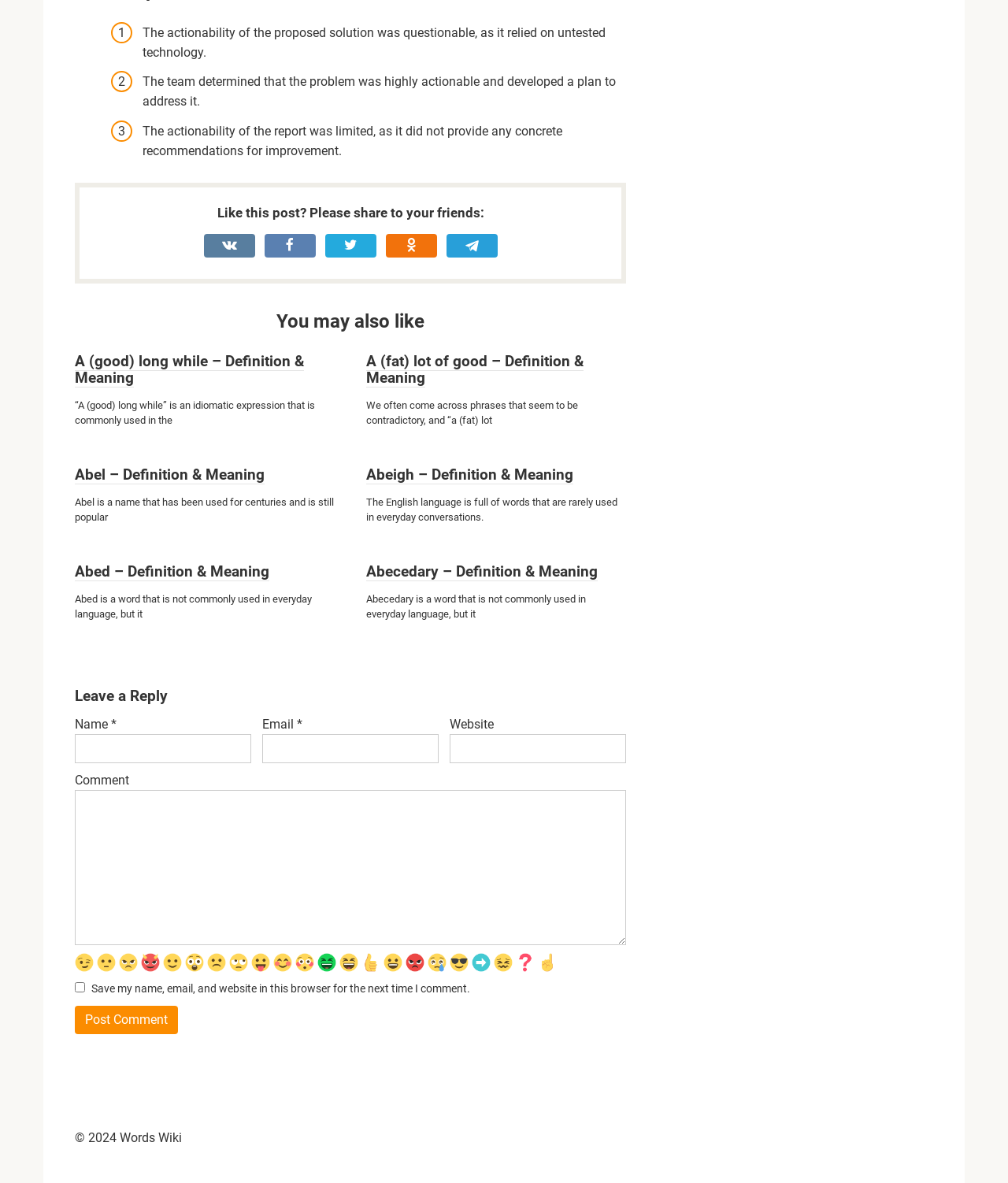What is the theme of the words listed?
Based on the image, please offer an in-depth response to the question.

The webpage lists various words and phrases with their definitions, and the theme appears to be the English language. The words are related to everyday conversations, idiomatic expressions, and rarely used words, indicating that the website is focused on providing information about the English language.